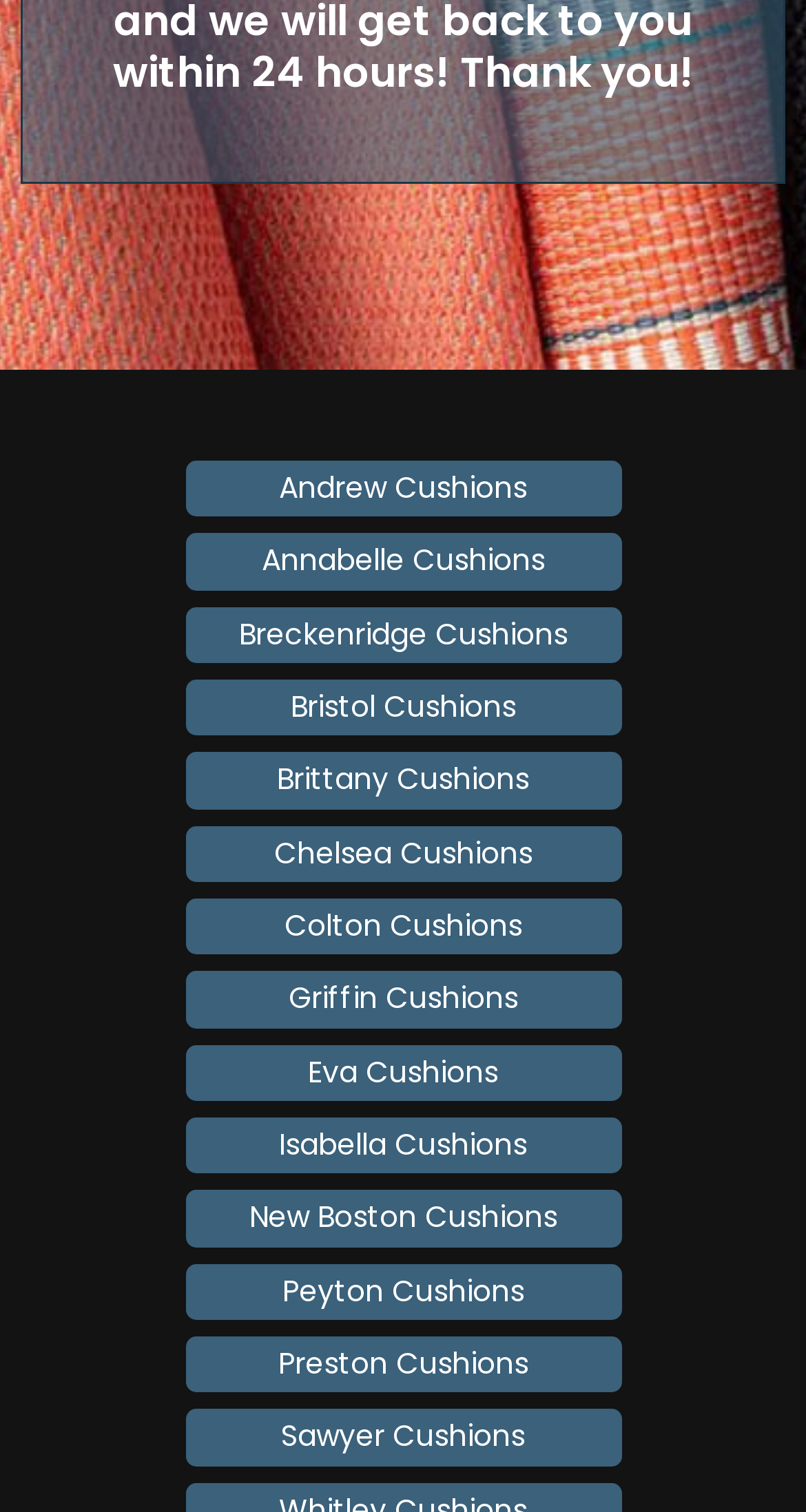What is the first cushion type listed?
Based on the image, give a concise answer in the form of a single word or short phrase.

Andrew Cushions